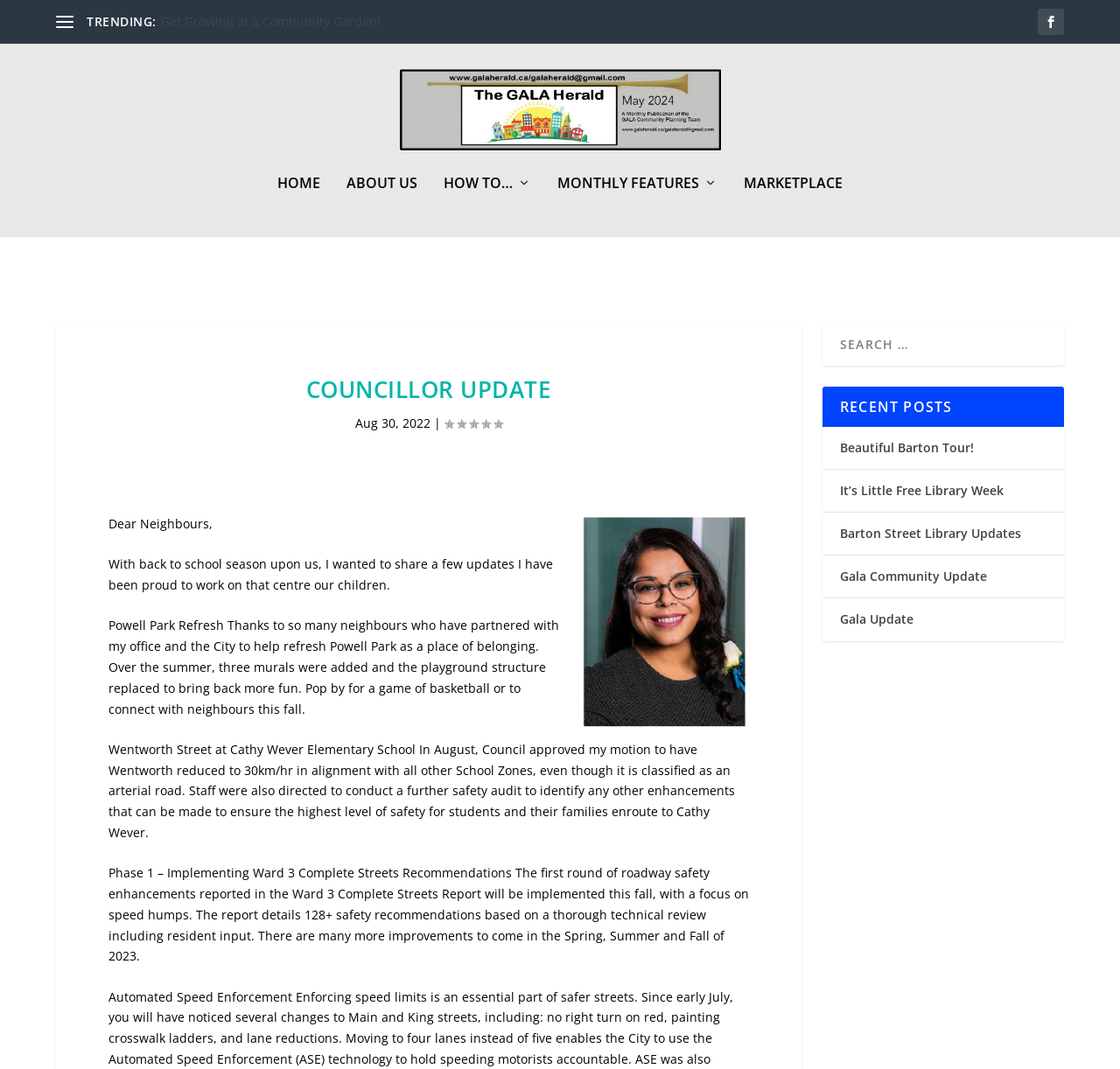Using the format (top-left x, top-left y, bottom-right x, bottom-right y), and given the element description, identify the bounding box coordinates within the screenshot: Barton Street Library Updates

[0.75, 0.525, 0.912, 0.54]